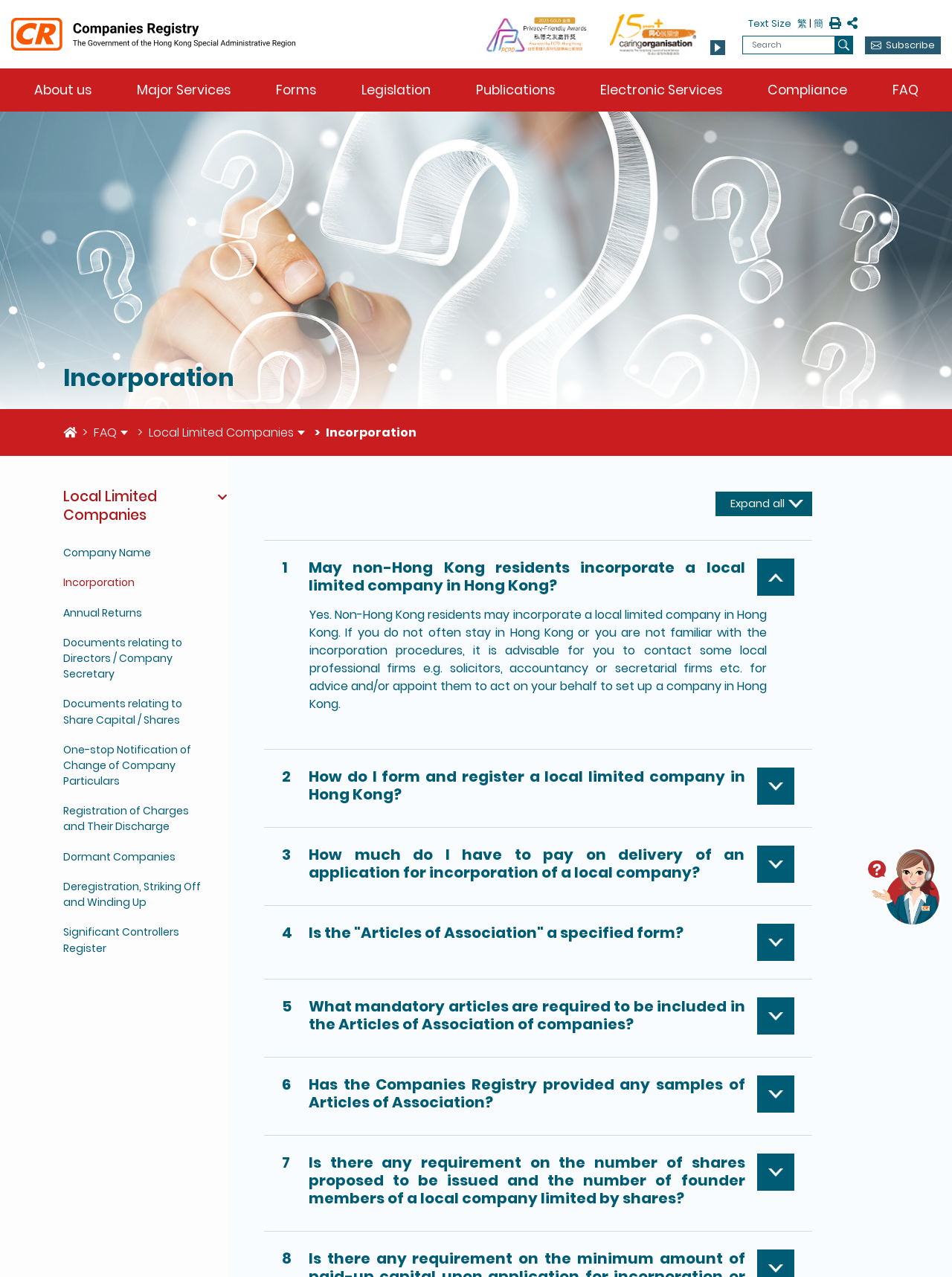Provide the bounding box coordinates for the specified HTML element described in this description: "alt="Astrid Awards 2024"". The coordinates should be four float numbers ranging from 0 to 1, in the format [left, top, right, bottom].

[0.888, 0.011, 0.934, 0.043]